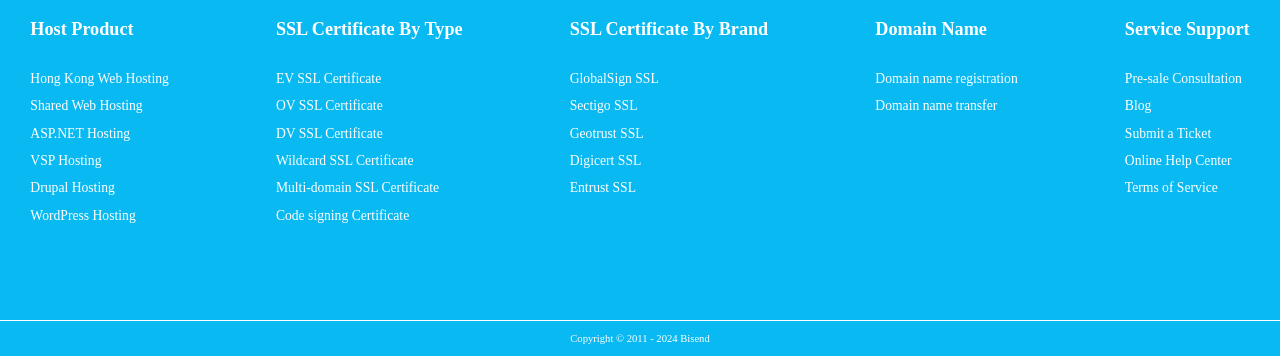How can users get support on this website?
Respond with a short answer, either a single word or a phrase, based on the image.

Submit a ticket